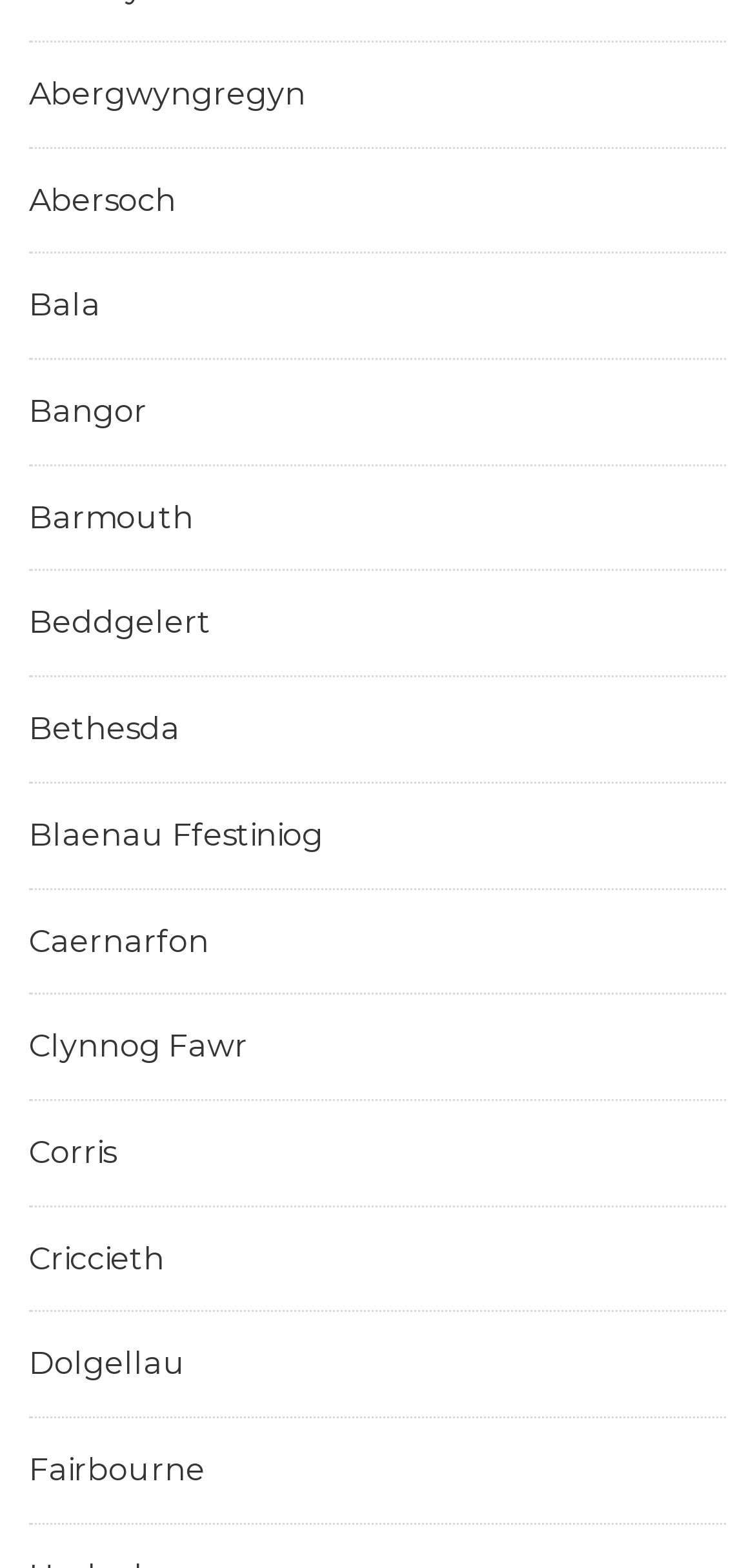Determine the bounding box coordinates of the clickable region to follow the instruction: "Contact via 'info@ipglab.com'".

None